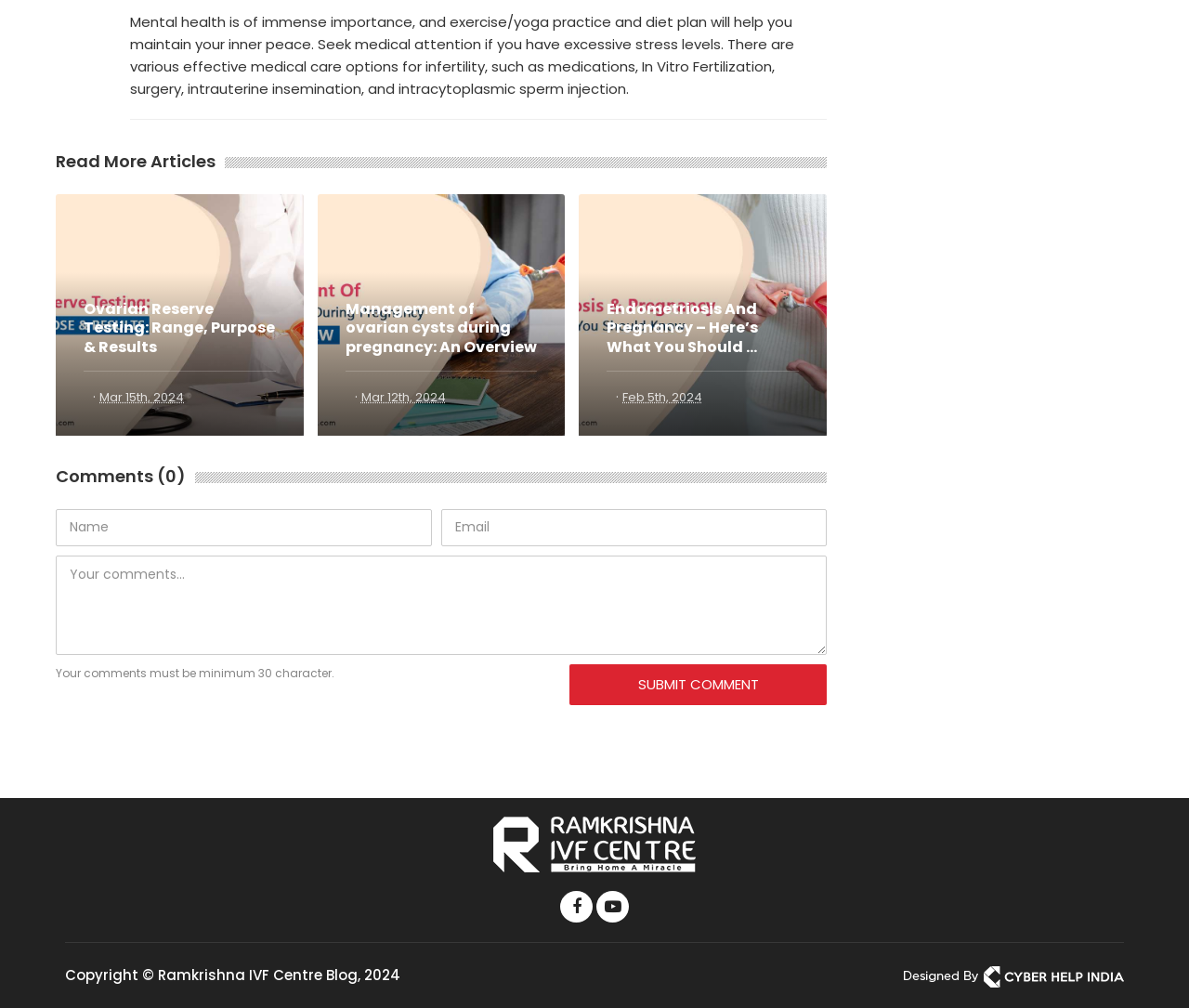Specify the bounding box coordinates of the region I need to click to perform the following instruction: "Leave a comment". The coordinates must be four float numbers in the range of 0 to 1, i.e., [left, top, right, bottom].

[0.047, 0.551, 0.695, 0.65]